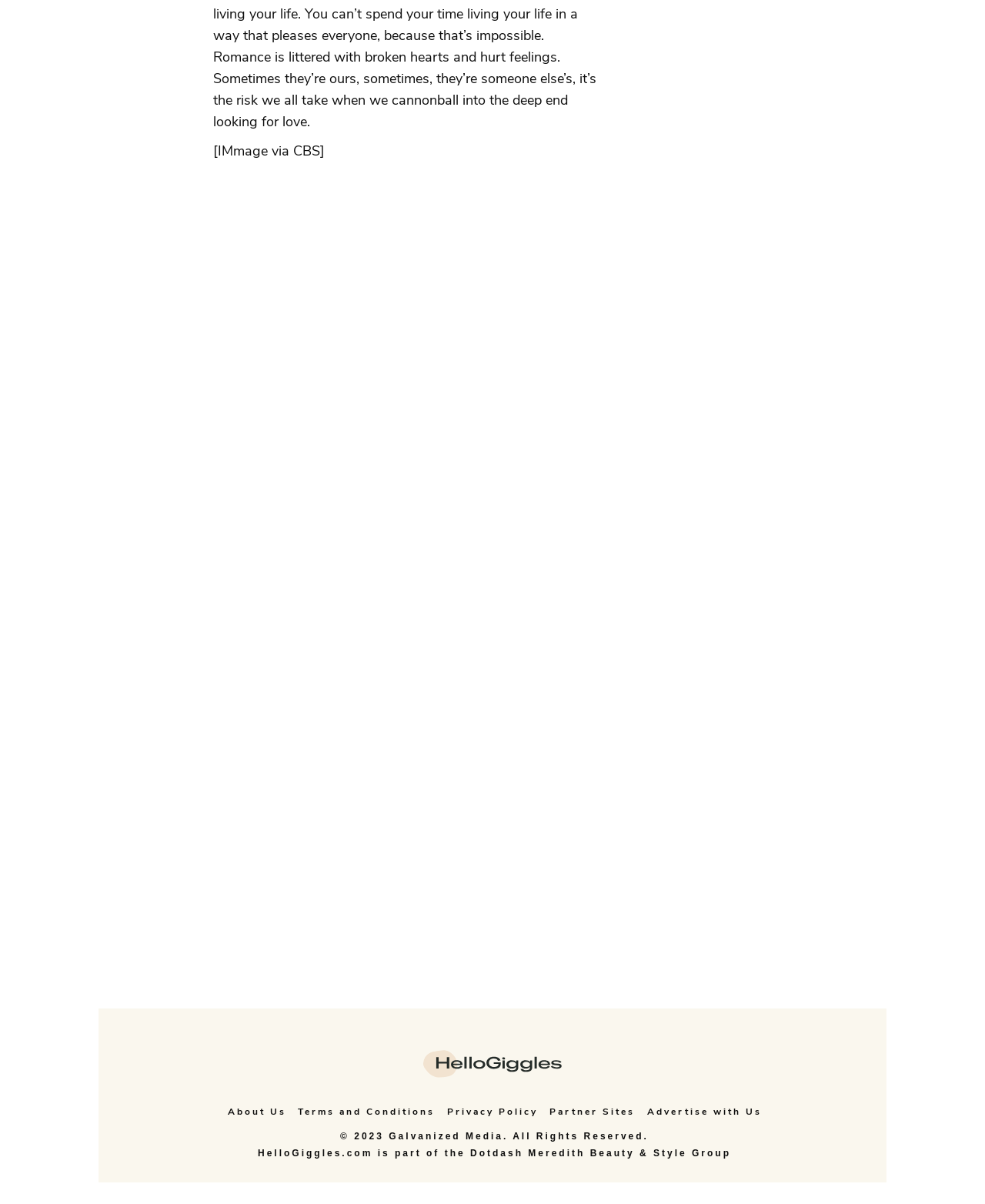What type of content is the image related to?
Utilize the information in the image to give a detailed answer to the question.

The image has a caption 'Image via CBS', indicating that the image is related to CBS, which is likely a news or media organization.